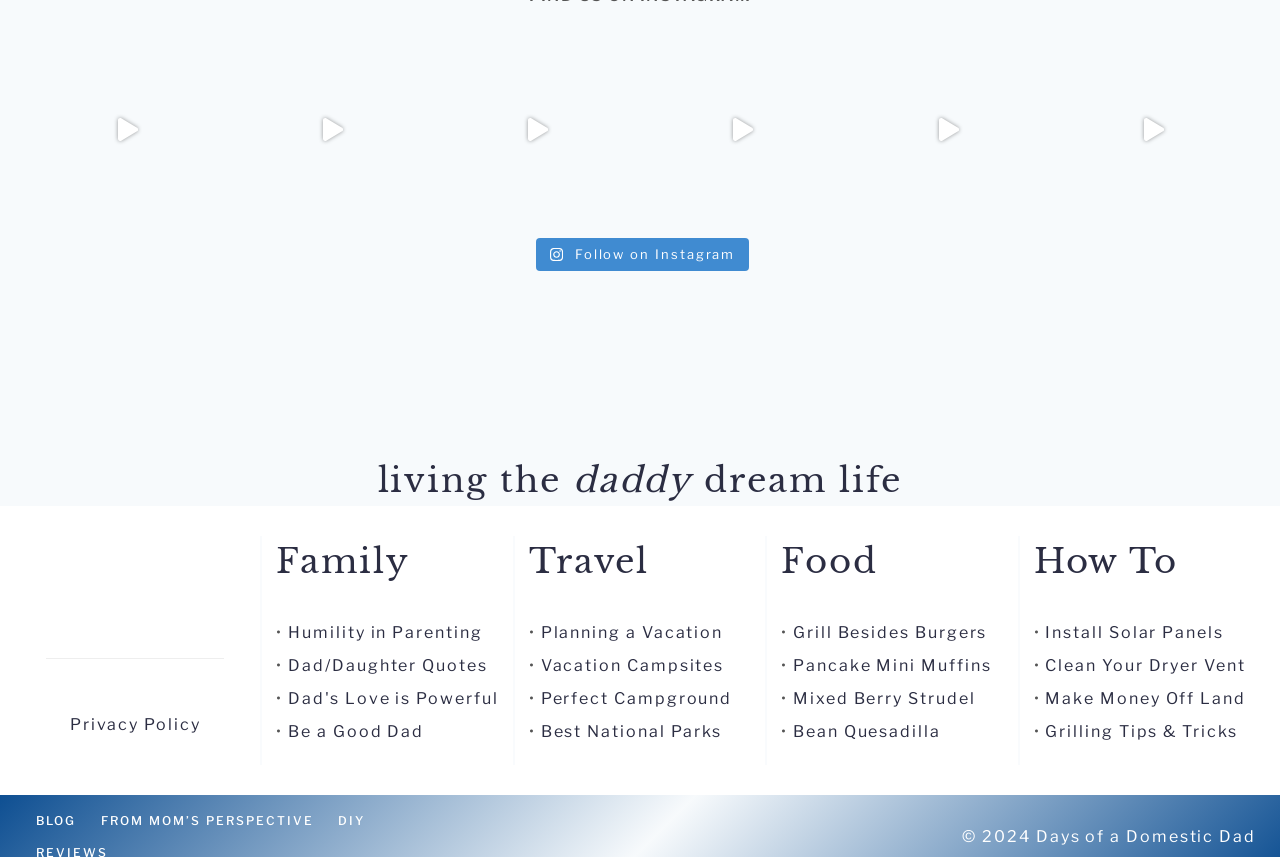What is the name of the blog?
Look at the image and answer the question using a single word or phrase.

Days of a Domestic Dad